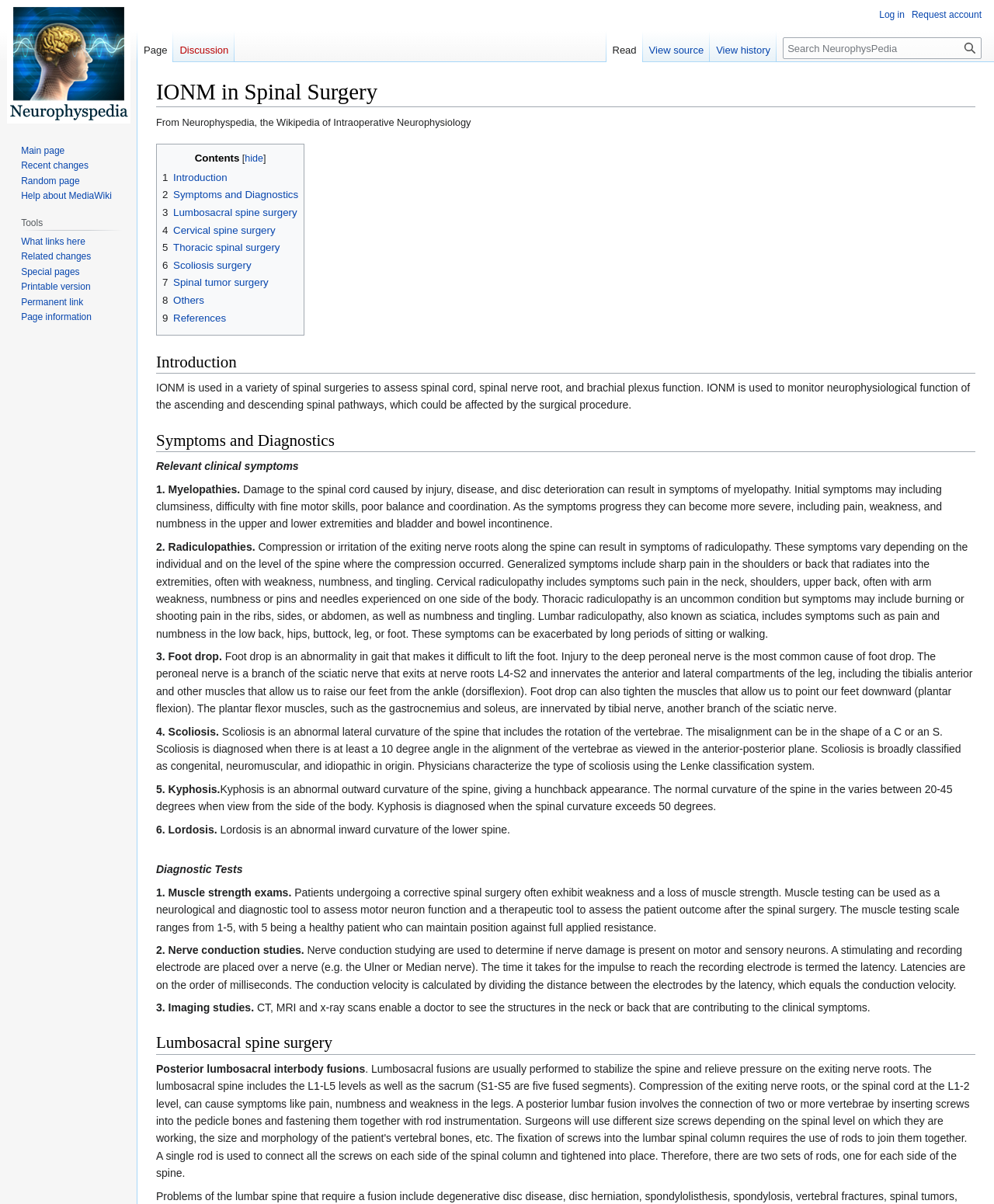Locate and extract the text of the main heading on the webpage.

IONM in Spinal Surgery